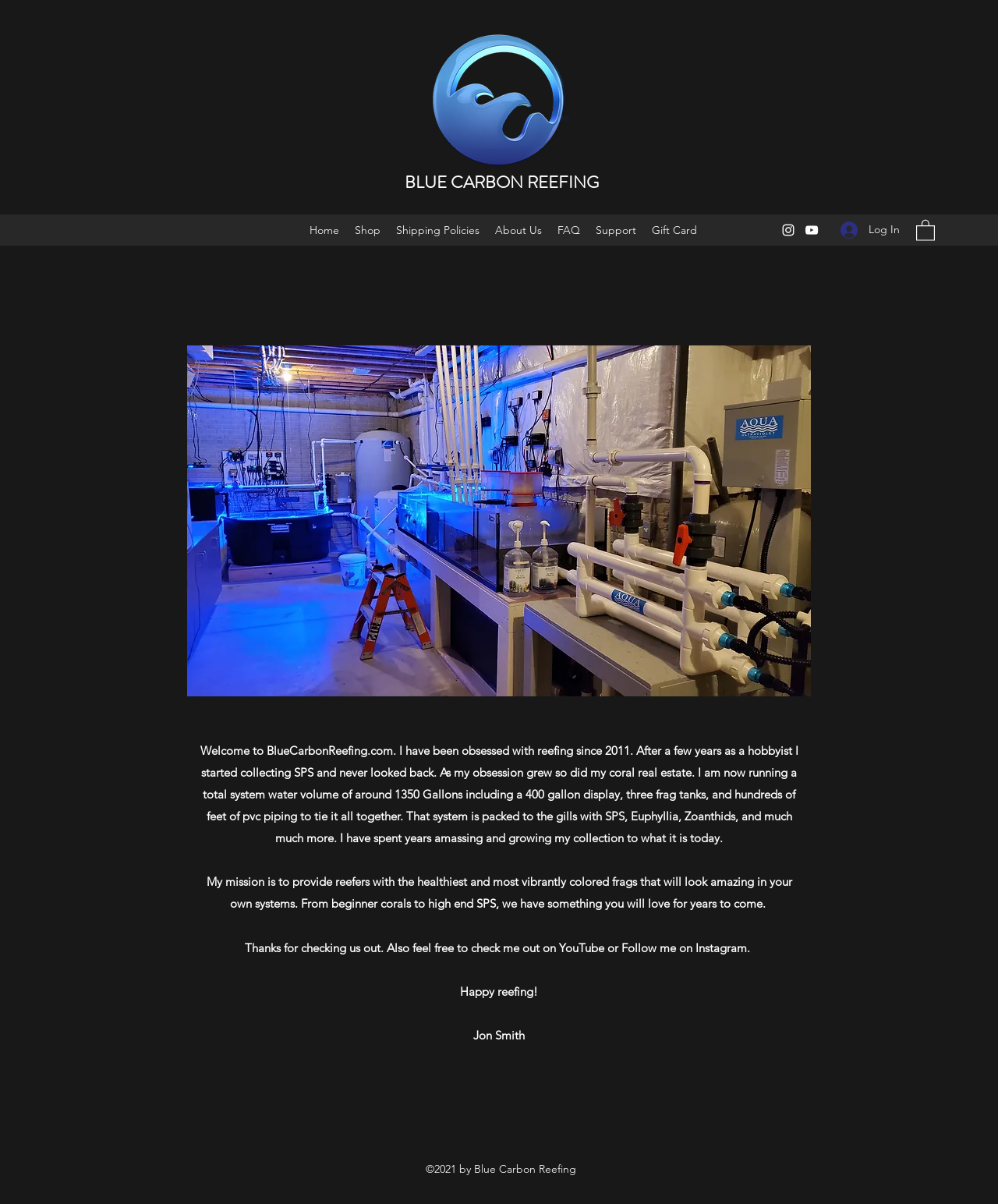Generate a comprehensive description of the webpage.

The webpage is about Blue Carbon Reefing, a reef enthusiast who grows and sells corals. At the top of the page, there is a logo image of "BCR_without_background_00128_edited.png" with the text "BLUE CARBON REEFING" next to it. Below the logo, there is a navigation menu with links to "Home", "Shop", "Shipping Policies", "About Us", "FAQ", "Support", and "Gift Card".

To the right of the navigation menu, there is a social bar with links to Instagram and YouTube, each represented by an icon. Next to the social bar, there are two buttons, "Log In" and another button with no text.

The main content of the page is a section that introduces Blue Carbon Reefing, a reef enthusiast who has been obsessed with reefing since 2011. The section is divided into several paragraphs, each with a heading. The text describes the enthusiast's journey from being a hobbyist to running a large system with a total water volume of 1350 gallons, packed with various types of corals. The mission of Blue Carbon Reefing is to provide healthy and vibrantly colored coral frags to other reefers.

At the bottom of the page, there is a copyright notice "©2021 by Blue Carbon Reefing". There is also a large background image of a coral reef, which takes up most of the page's width and height.